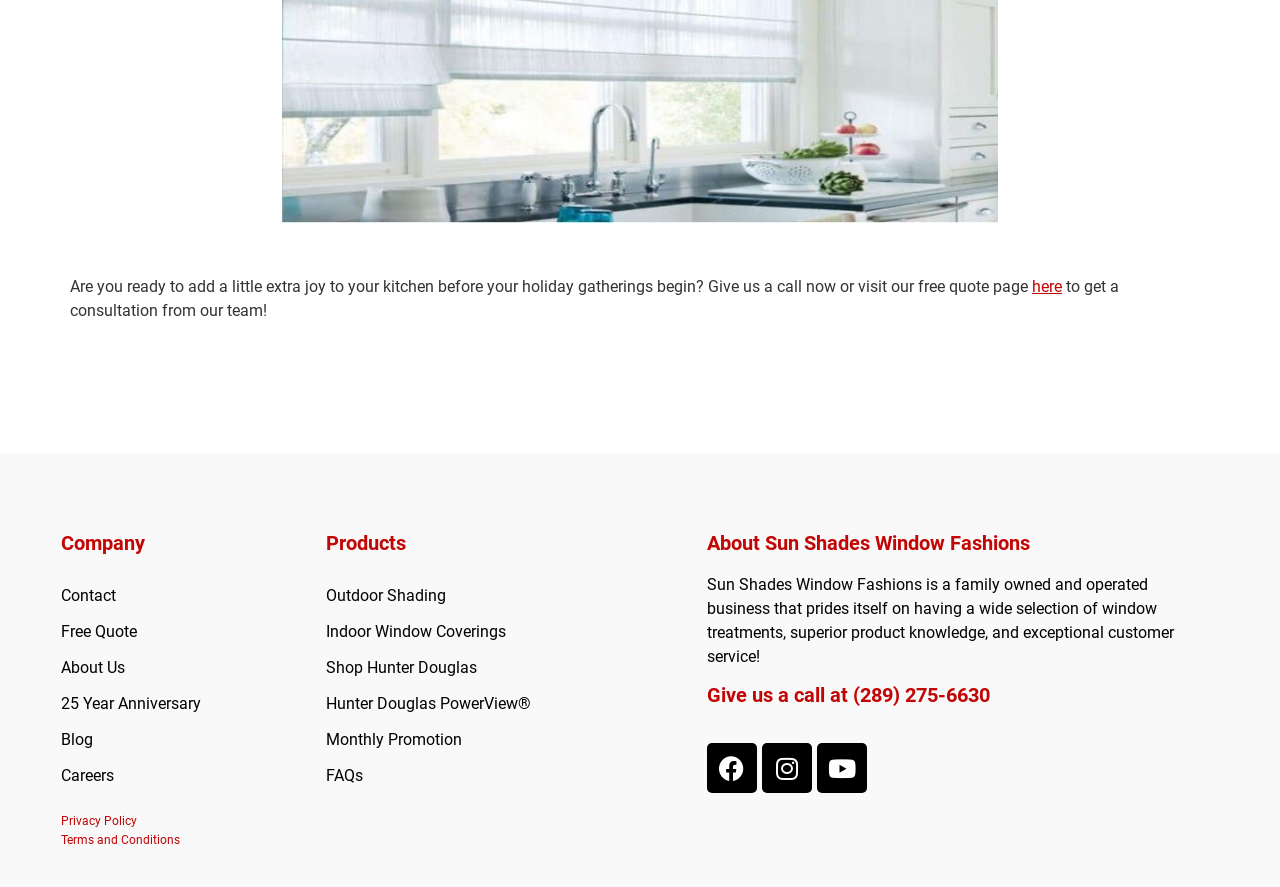What is the company's phone number?
Based on the image, provide your answer in one word or phrase.

(289) 275-6630